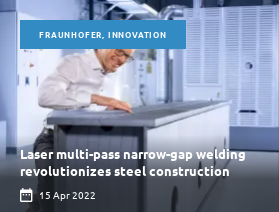Elaborate on the image with a comprehensive description.

The image showcases a scene from the Fraunhofer Institute, featuring an innovation in steel construction through laser multi-pass narrow-gap welding. A researcher, engaged in hands-on work, is seen examining a component on a specialized worktable, illustrating a practical application of advanced welding technology. The context highlights the significant advancements in manufacturing processes, resonating with the date of publication, April 15, 2022. The title emphasizes the revolutionary impact of this welding technique, underscoring the role of innovation within the Fraunhofer framework.